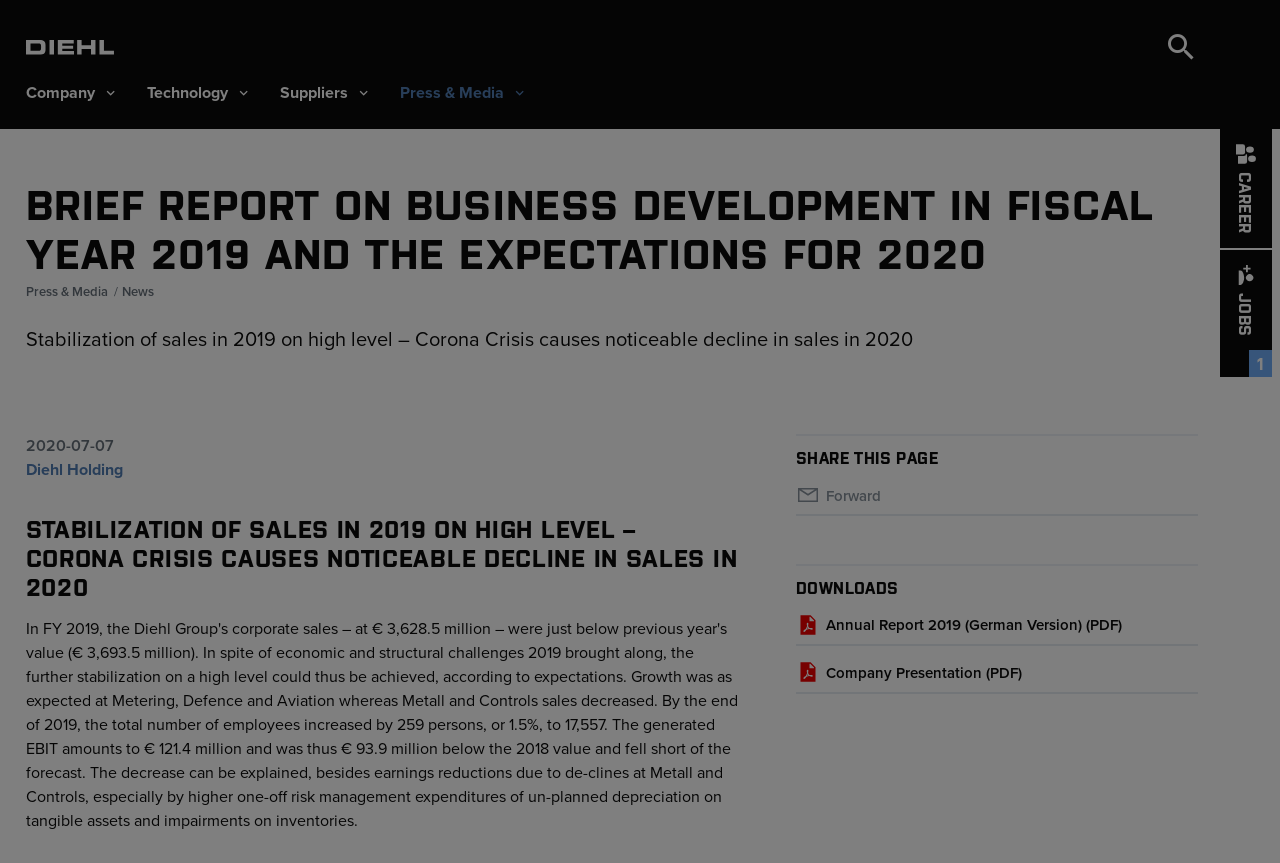What is the format of the 'Annual Report 2019' download?
Use the information from the image to give a detailed answer to the question.

The format of the 'Annual Report 2019' download can be found in the link text 'Annual Report 2019 (German Version) (PDF)' located in the 'DOWNLOADS' section.